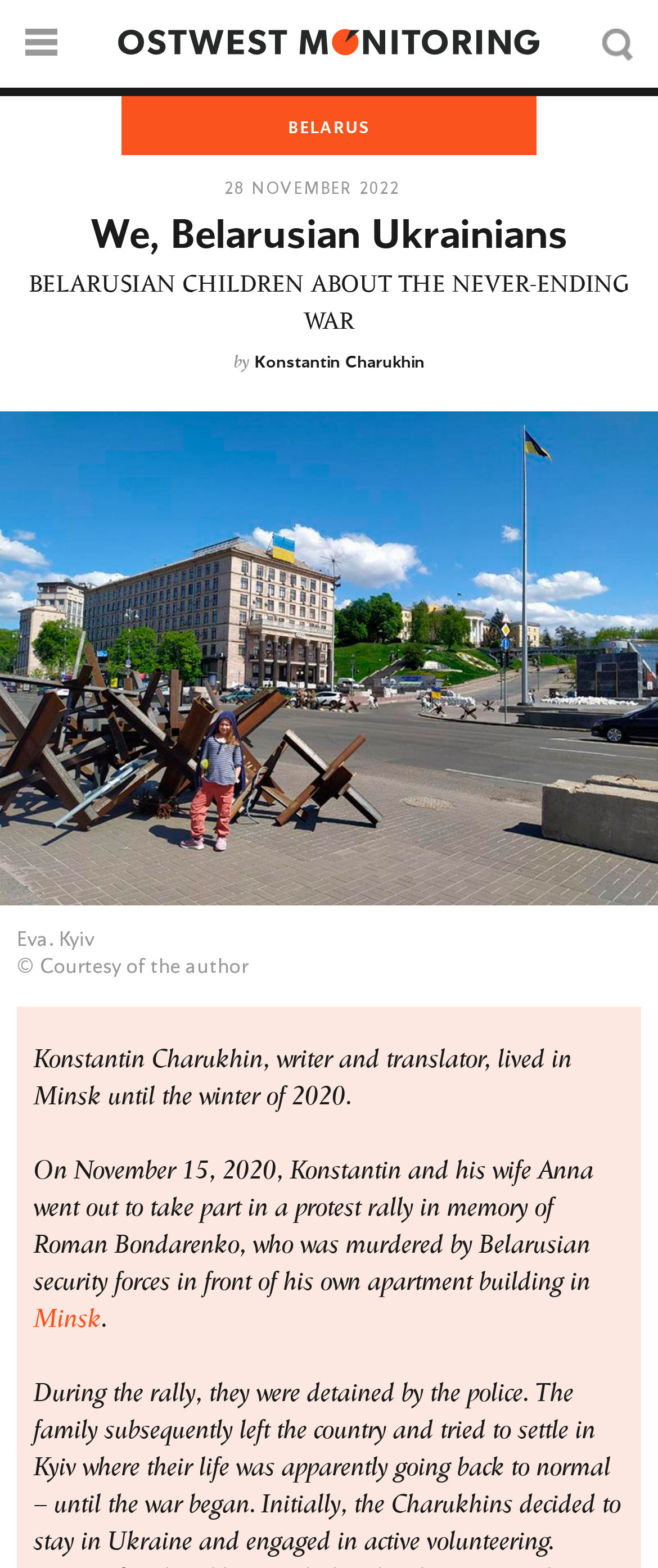What is the text of the webpage's headline?

We, Belarusian Ukrainians